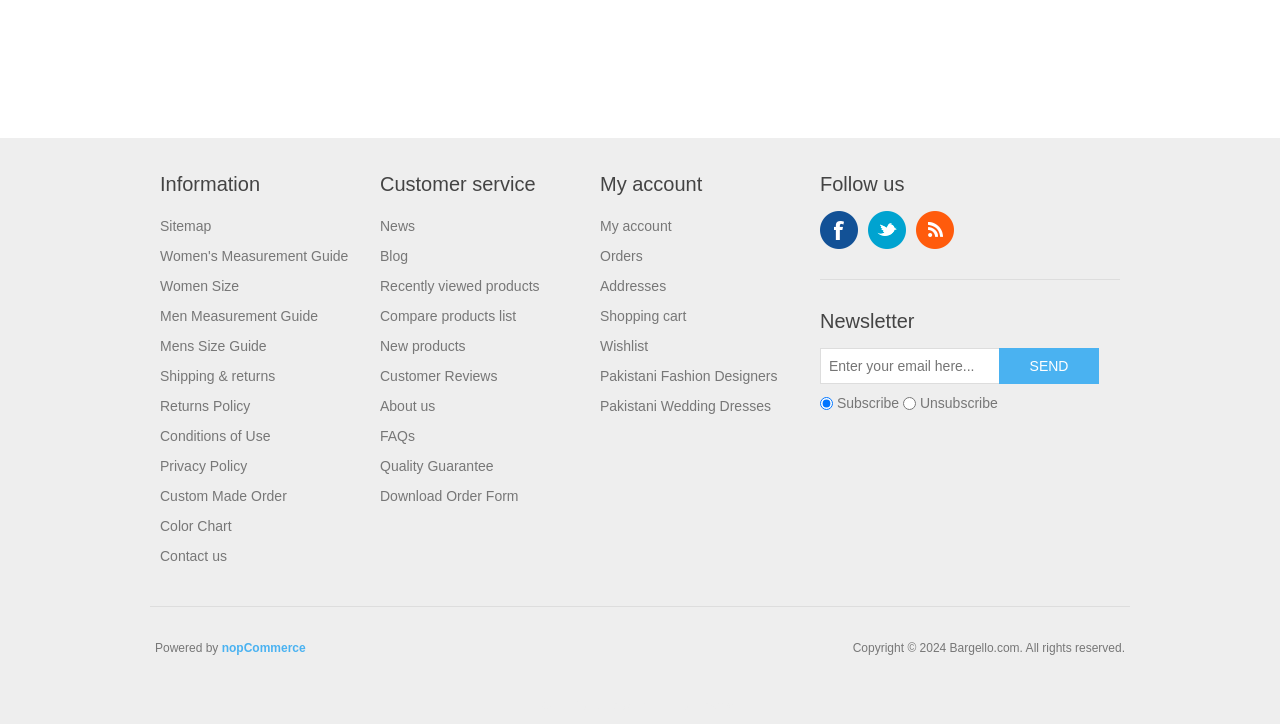Locate the bounding box coordinates of the element you need to click to accomplish the task described by this instruction: "Click on the 'SUBSCRIBE' link".

None